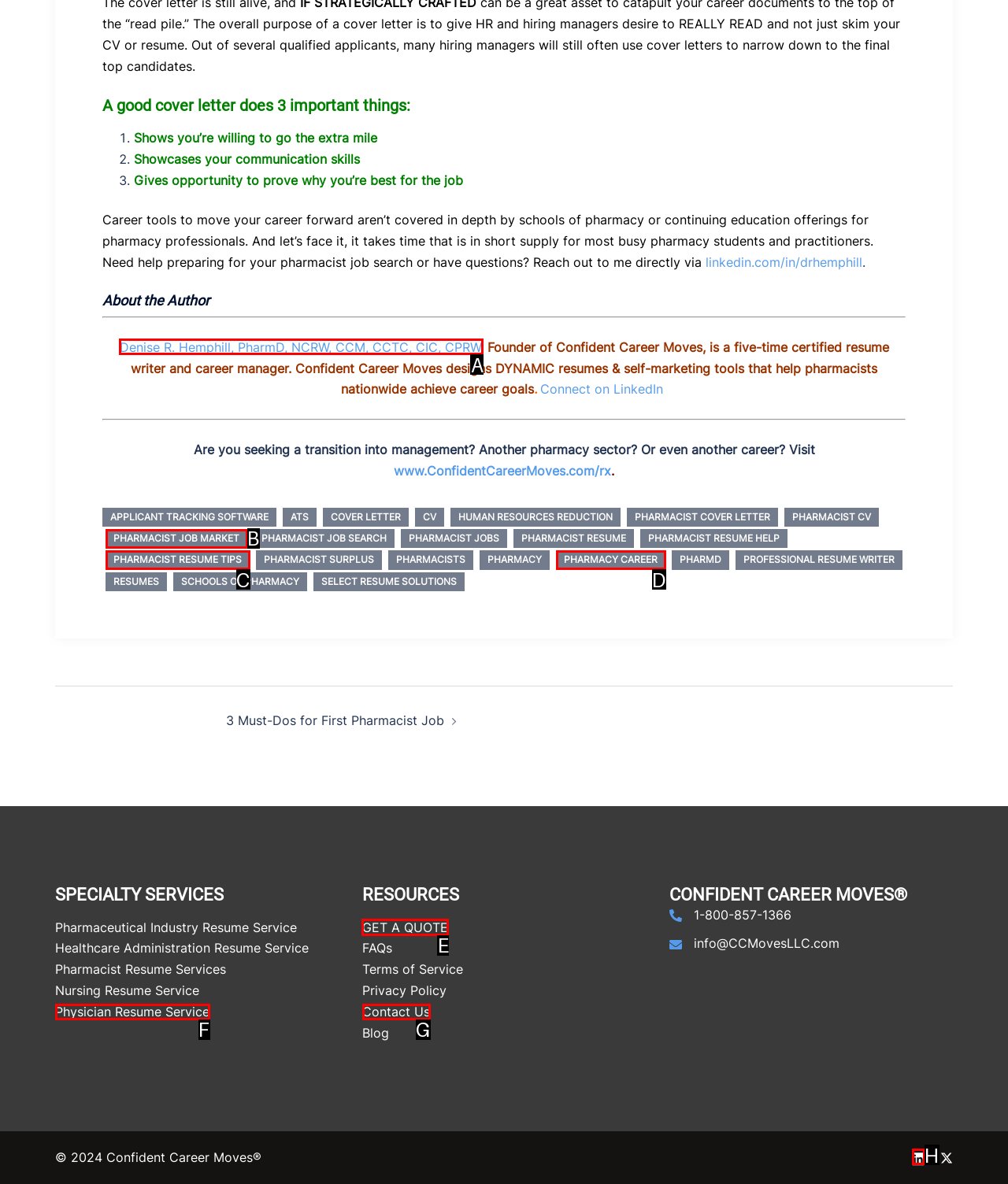What option should you select to complete this task: Get a quote? Indicate your answer by providing the letter only.

E